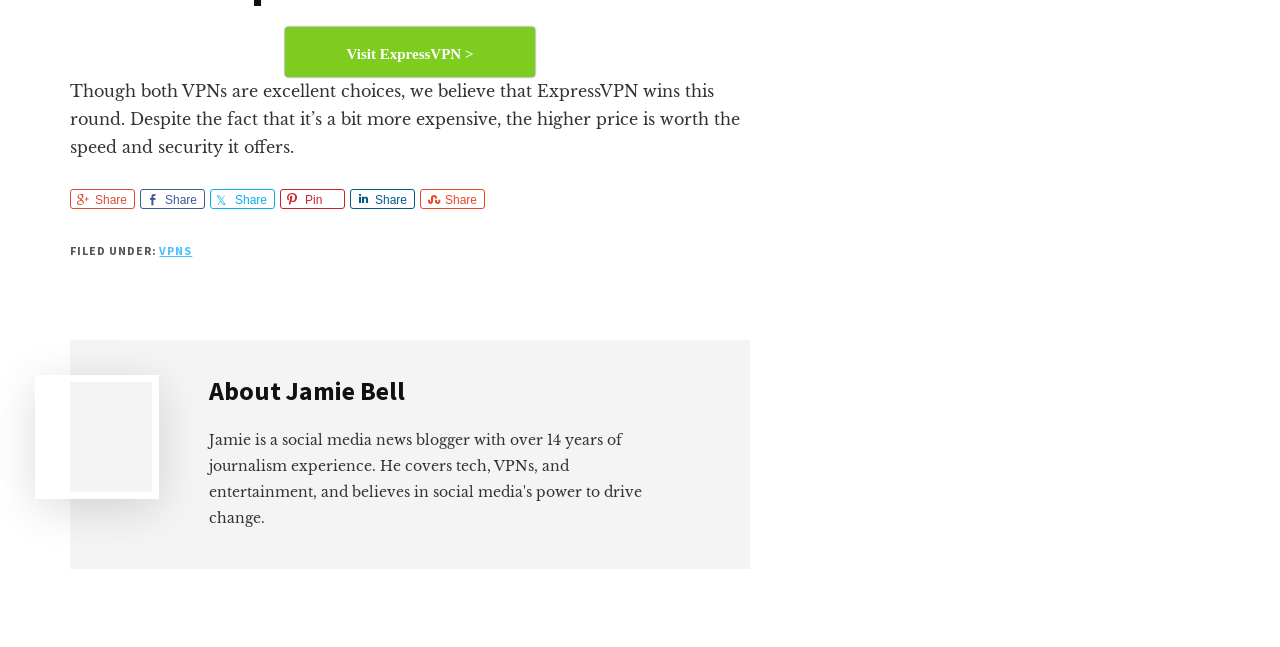Who is the author of the article?
From the screenshot, supply a one-word or short-phrase answer.

Jamie Bell